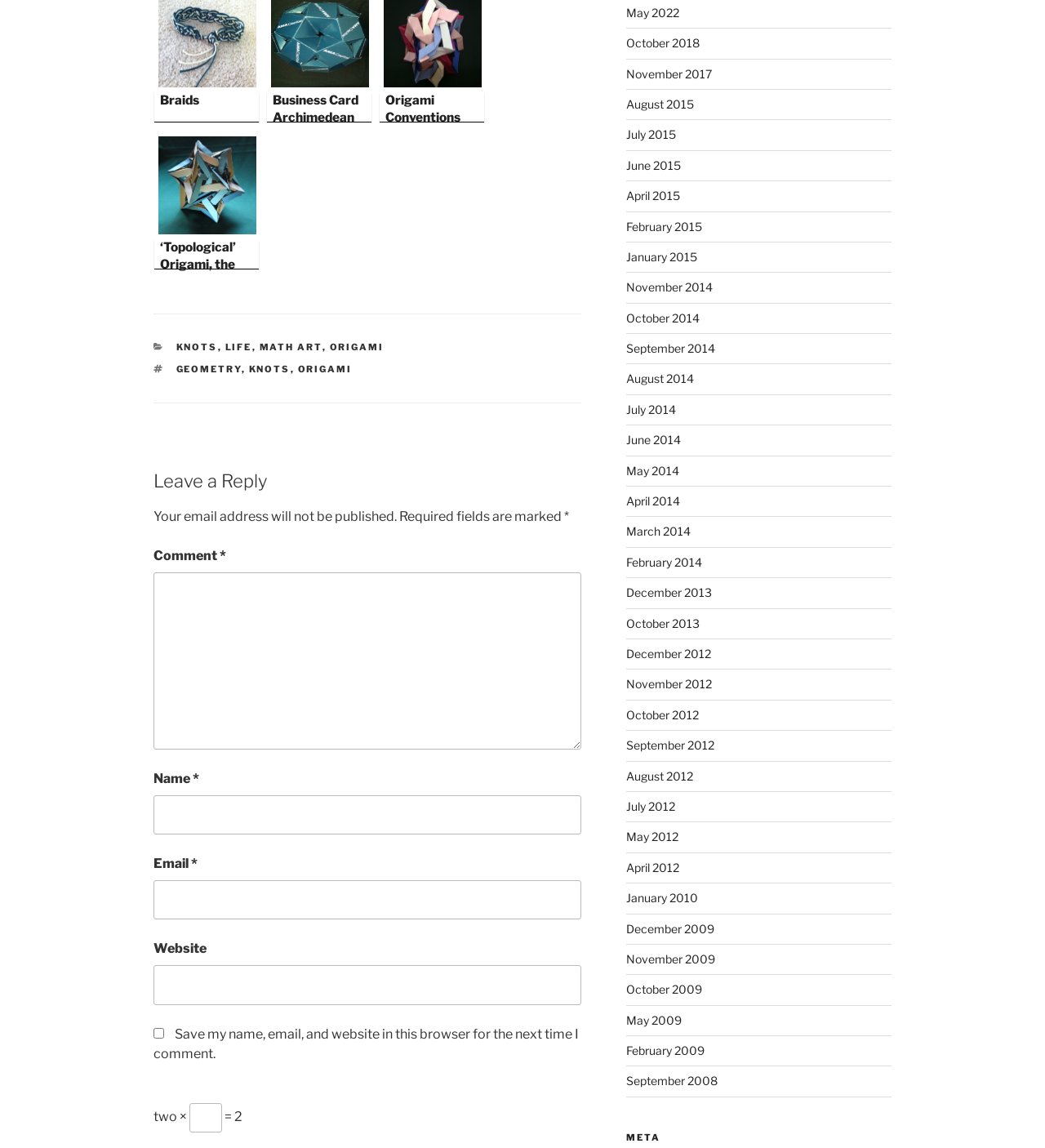Locate the UI element described by November 2009 and provide its bounding box coordinates. Use the format (top-left x, top-left y, bottom-right x, bottom-right y) with all values as floating point numbers between 0 and 1.

[0.599, 0.829, 0.684, 0.841]